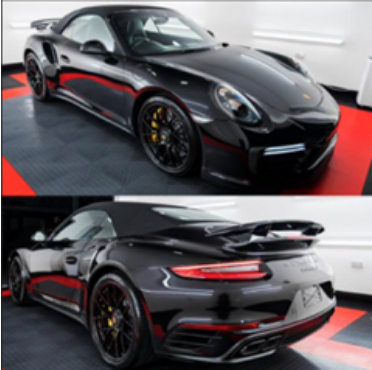Is the car in a detailing environment?
Refer to the image and provide a one-word or short phrase answer.

Yes